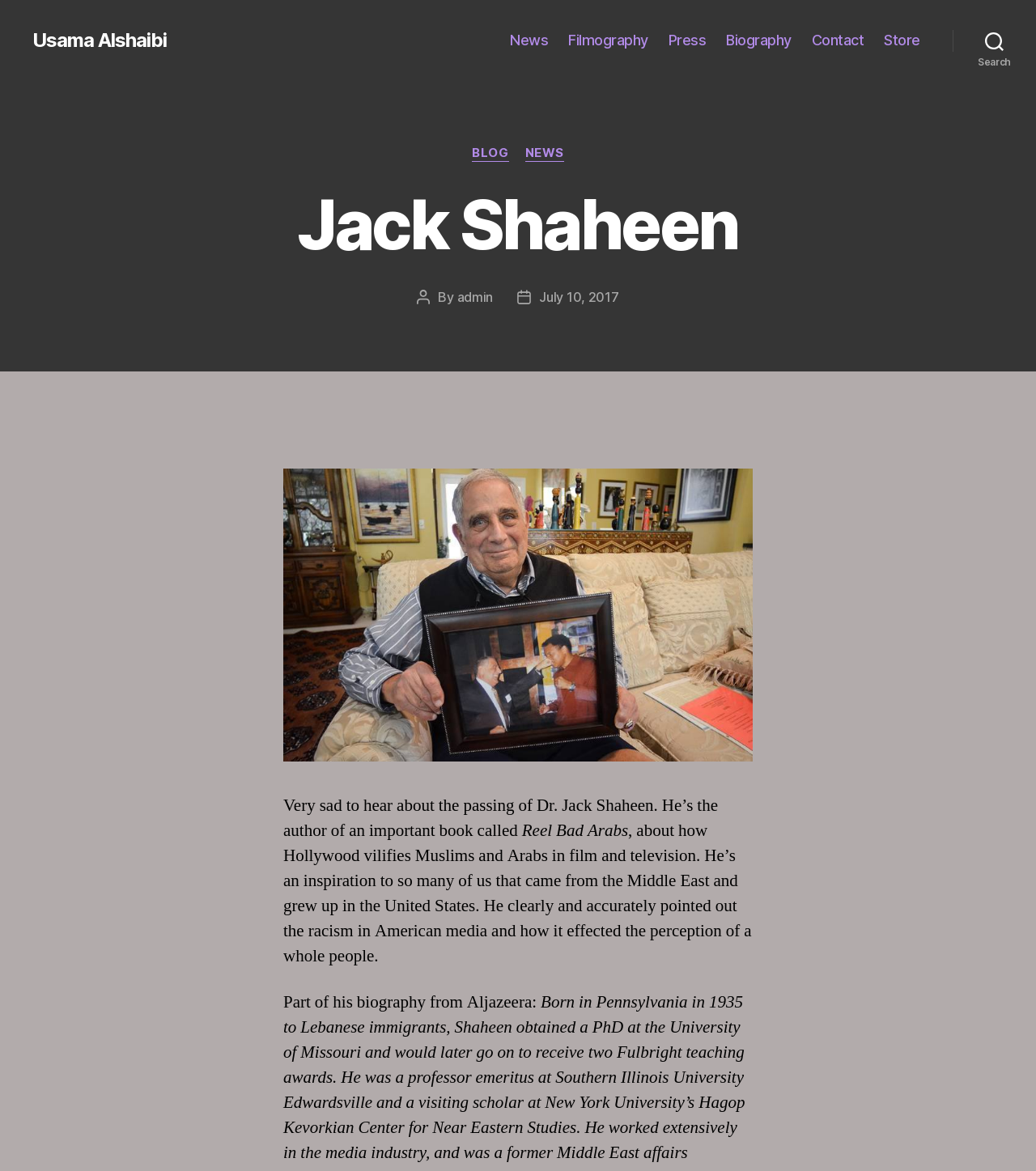Identify the bounding box coordinates for the element you need to click to achieve the following task: "Visit the store". Provide the bounding box coordinates as four float numbers between 0 and 1, in the form [left, top, right, bottom].

[0.854, 0.027, 0.888, 0.042]